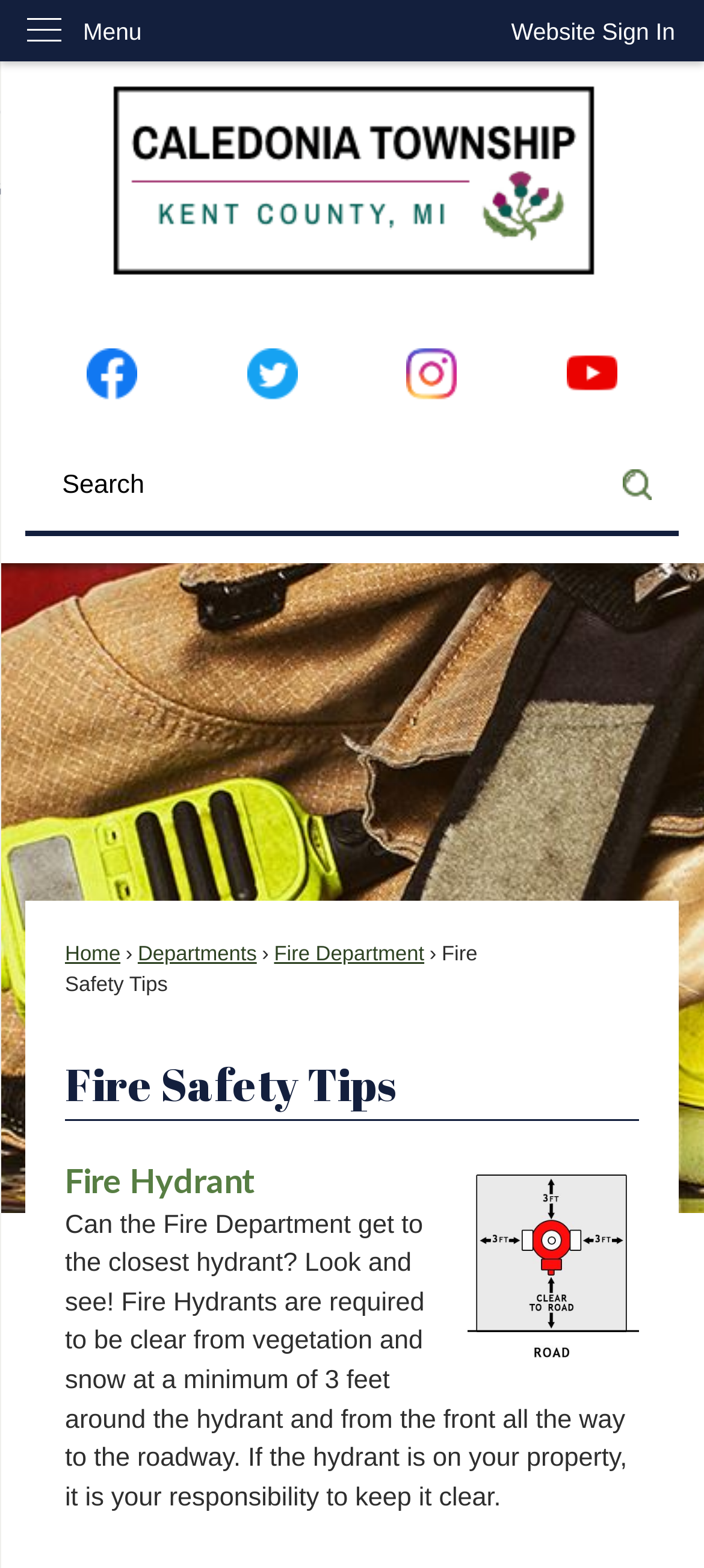Can you specify the bounding box coordinates of the area that needs to be clicked to fulfill the following instruction: "Go to the Home page"?

[0.037, 0.04, 0.963, 0.189]